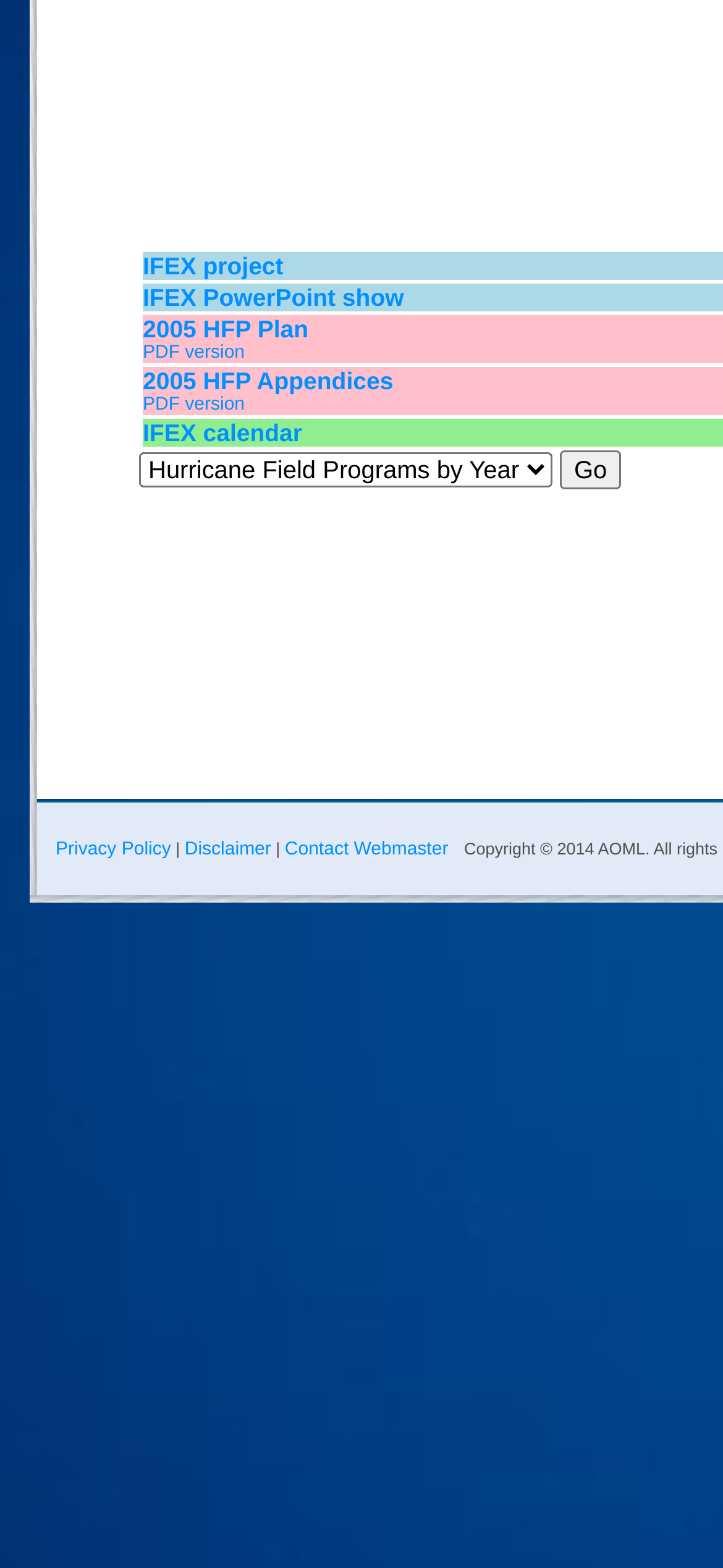Given the element description info@burfordlitfest.co.uk, identify the bounding box coordinates for the UI element on the webpage screenshot. The format should be (top-left x, top-left y, bottom-right x, bottom-right y), with values between 0 and 1.

None